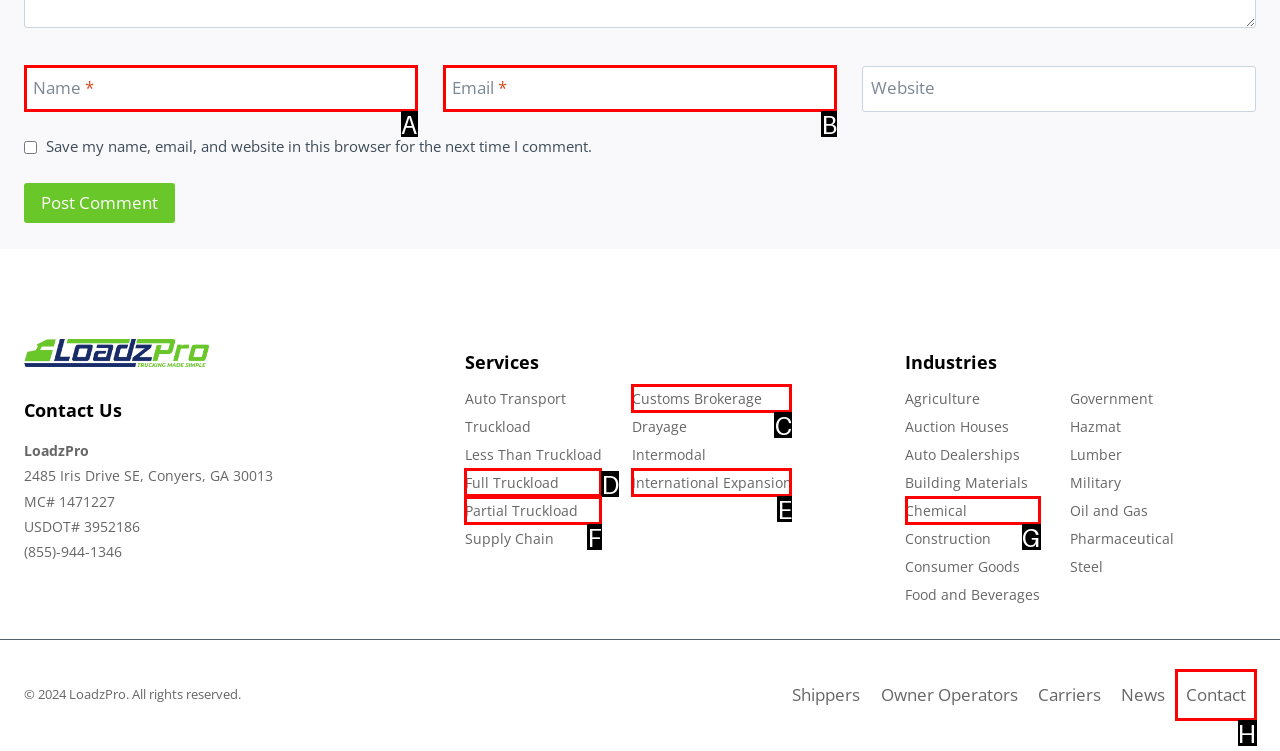Select the option I need to click to accomplish this task: View posts under the 'CravingsTribe' tag
Provide the letter of the selected choice from the given options.

None